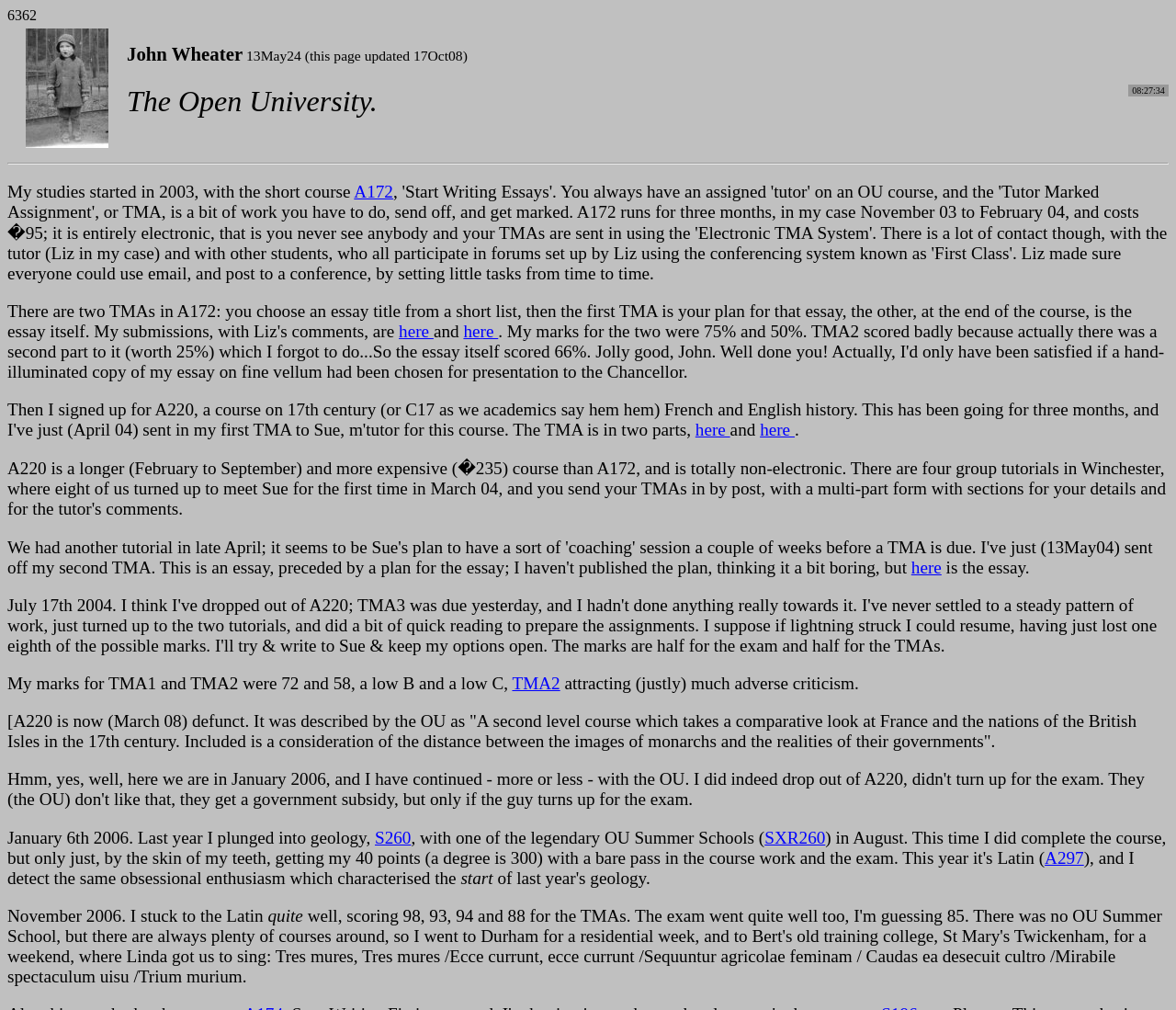What is the name of the university mentioned?
Using the image, elaborate on the answer with as much detail as possible.

The answer can be found in the heading element 'The Open University.' which explicitly mentions the name of the university.